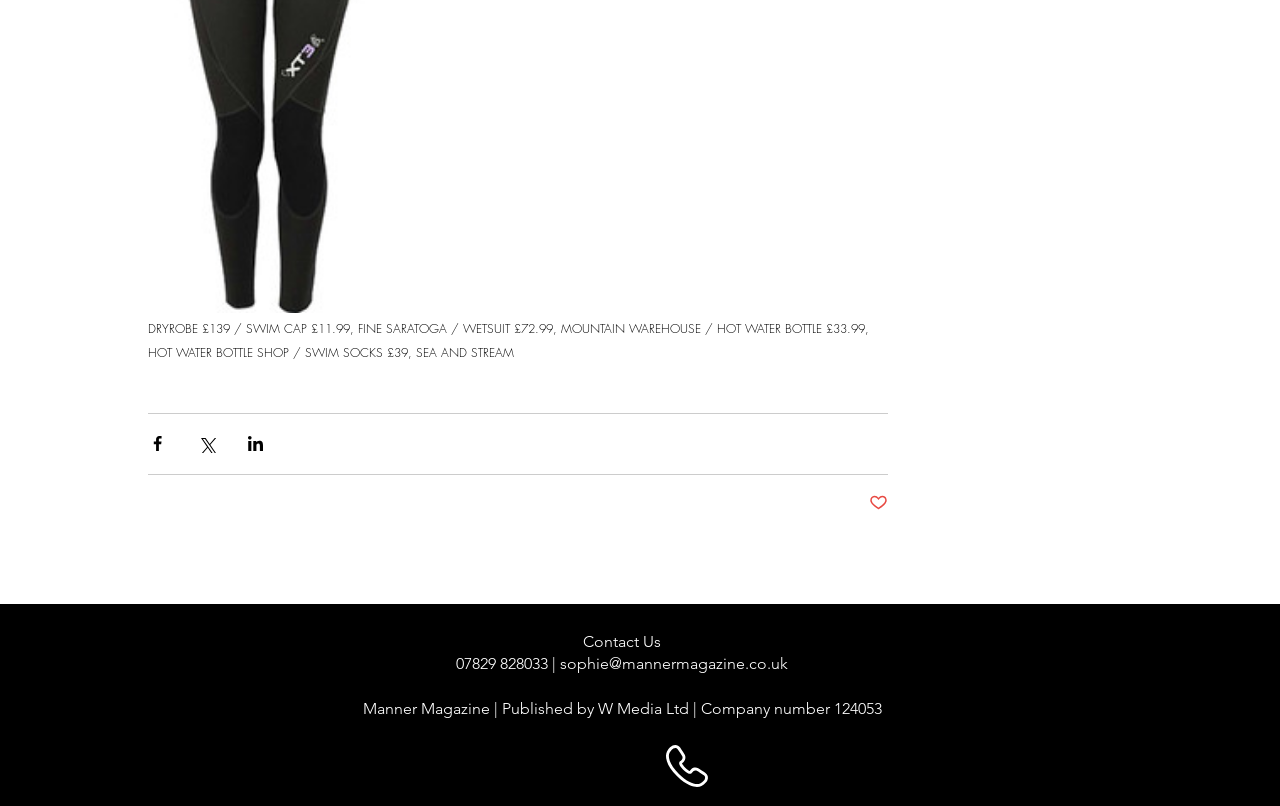Use a single word or phrase to answer this question: 
How many social media icons are in the Social Bar?

2